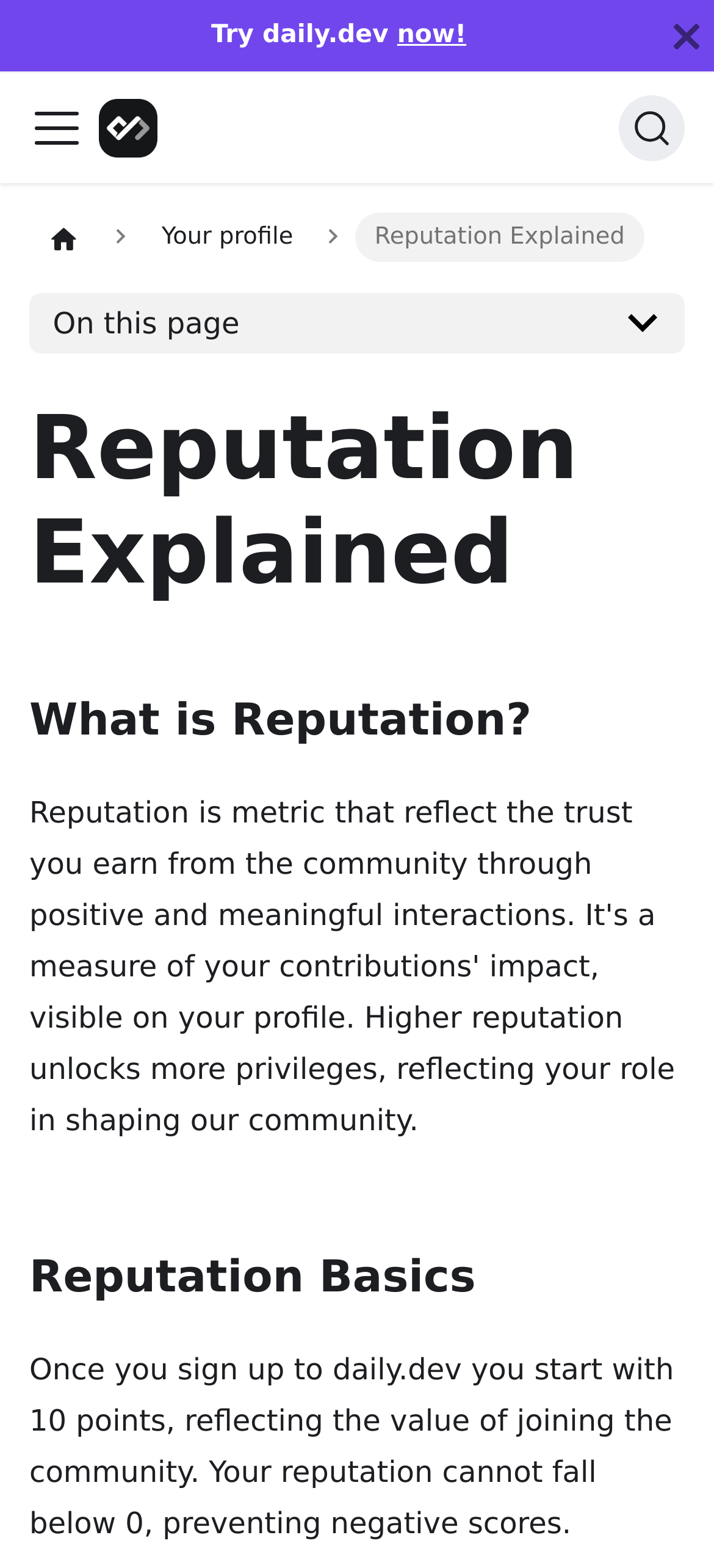Given the element description, predict the bounding box coordinates in the format (top-left x, top-left y, bottom-right x, bottom-right y). Make sure all values are between 0 and 1. Here is the element description: On this page

[0.041, 0.187, 0.959, 0.225]